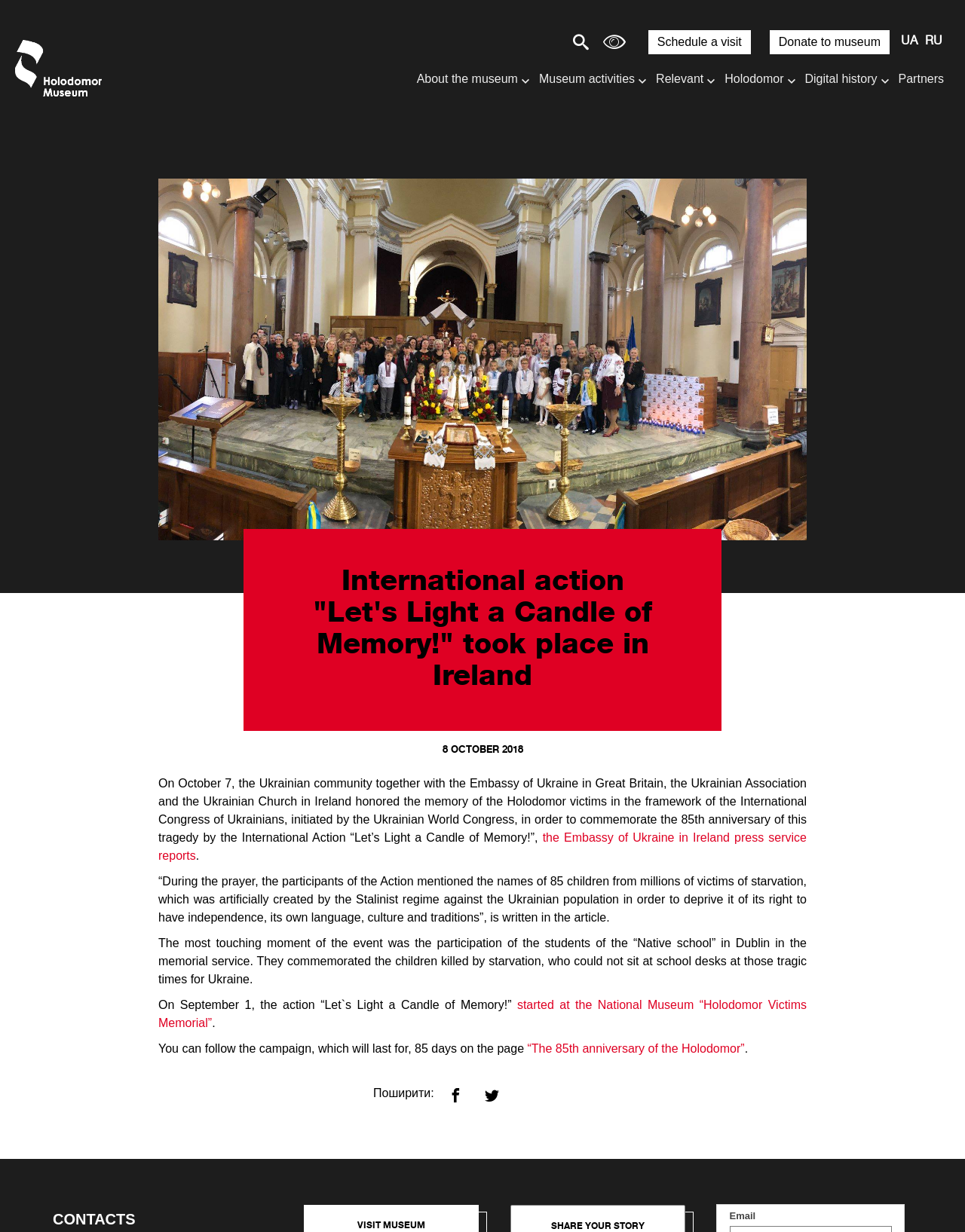How many languages can the site be translated to?
Identify the answer in the screenshot and reply with a single word or phrase.

2